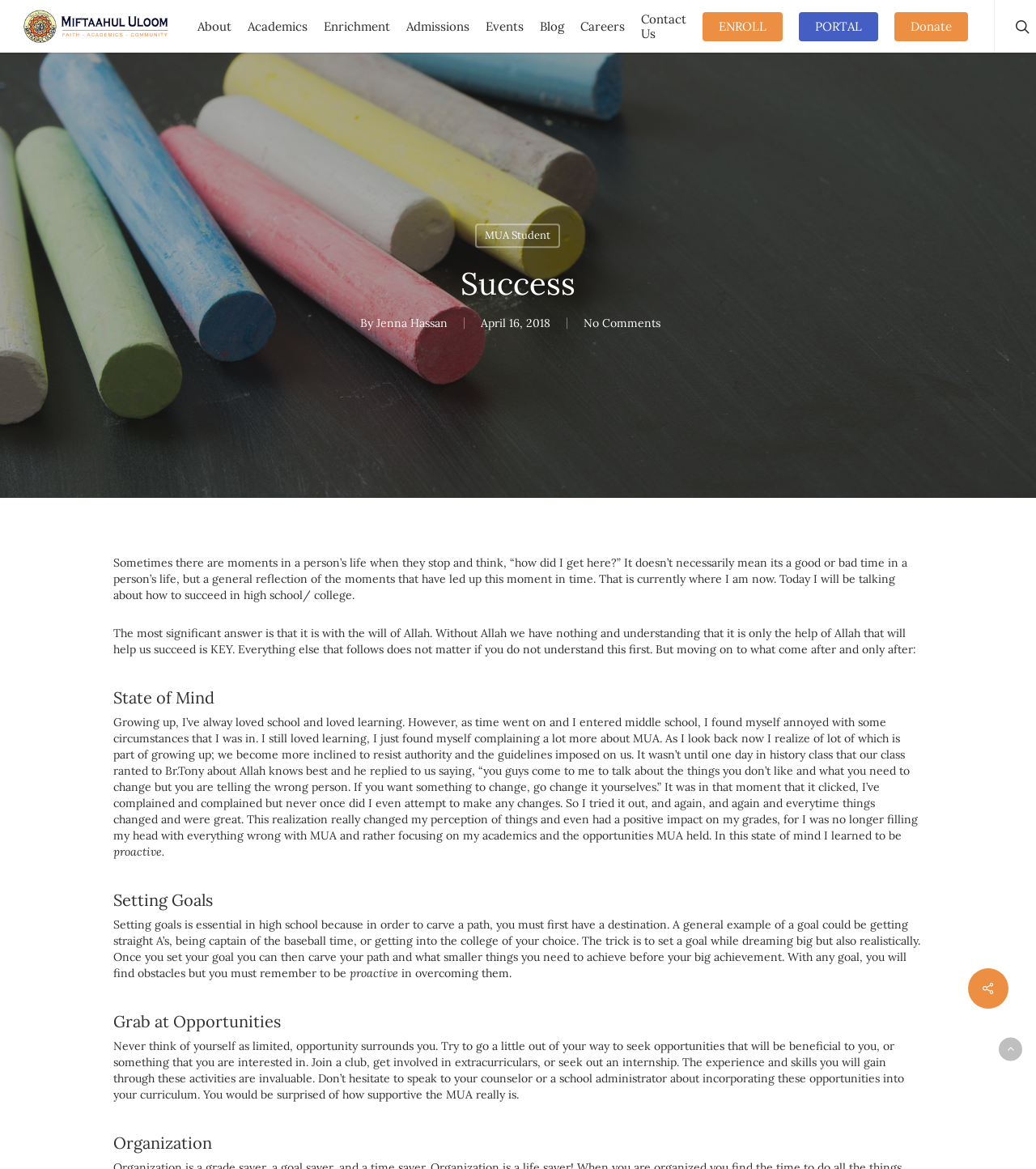What is the purpose of setting goals in high school?
From the screenshot, provide a brief answer in one word or phrase.

to carve a path